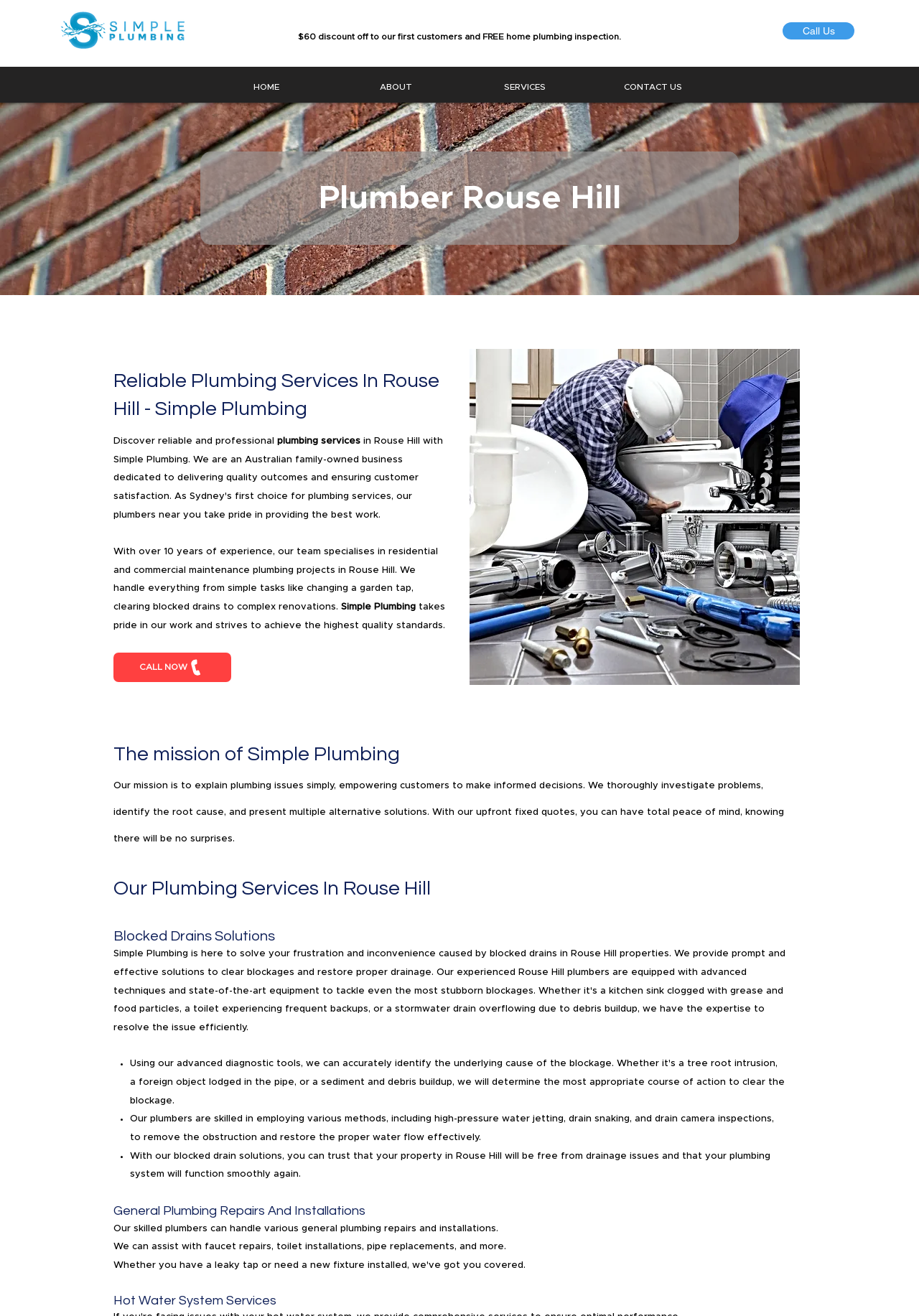Based on the provided description, "CALL NOW", find the bounding box of the corresponding UI element in the screenshot.

[0.123, 0.496, 0.252, 0.518]